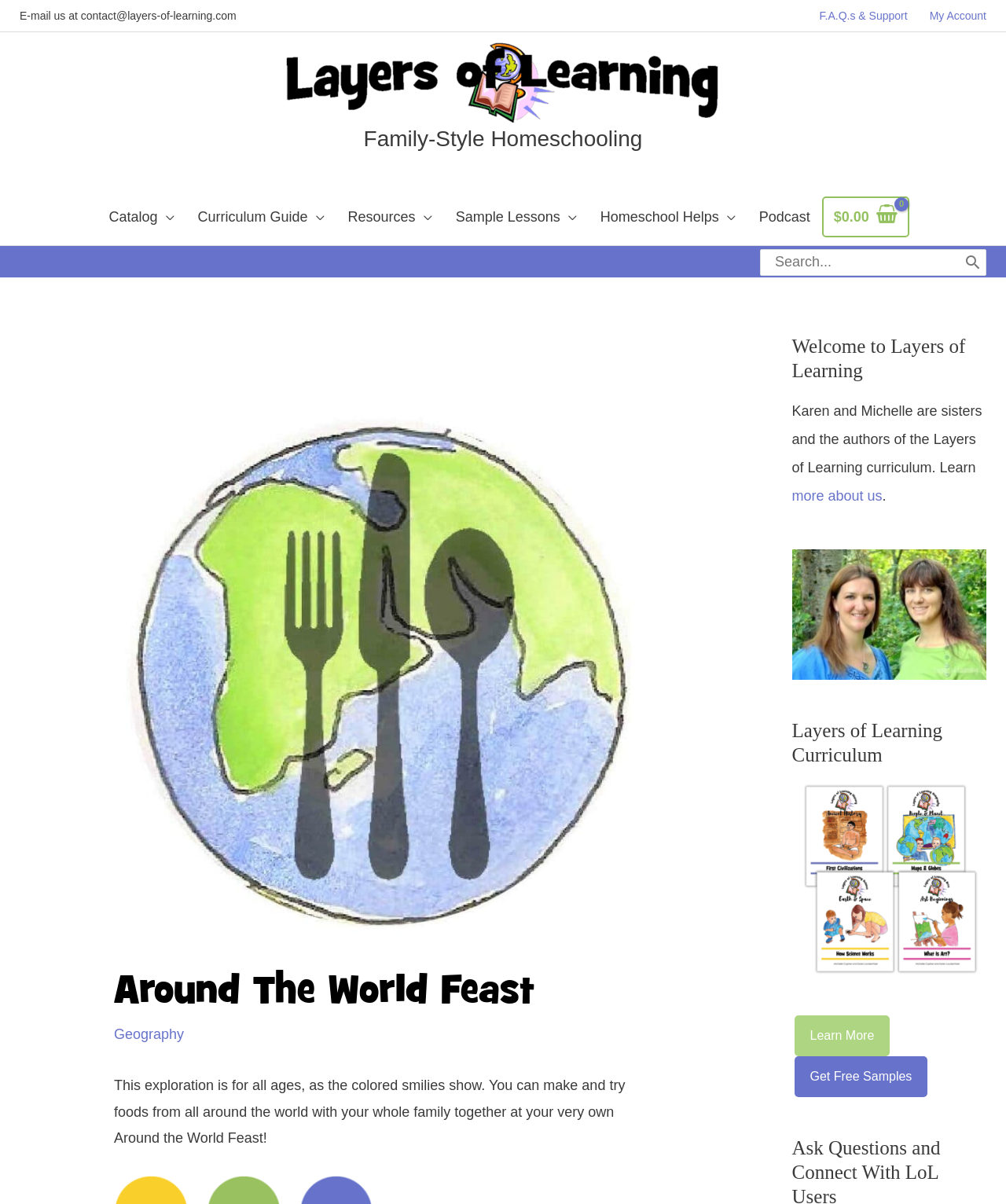Please reply to the following question with a single word or a short phrase:
What is the theme of the 'Around The World Feast'?

Geography